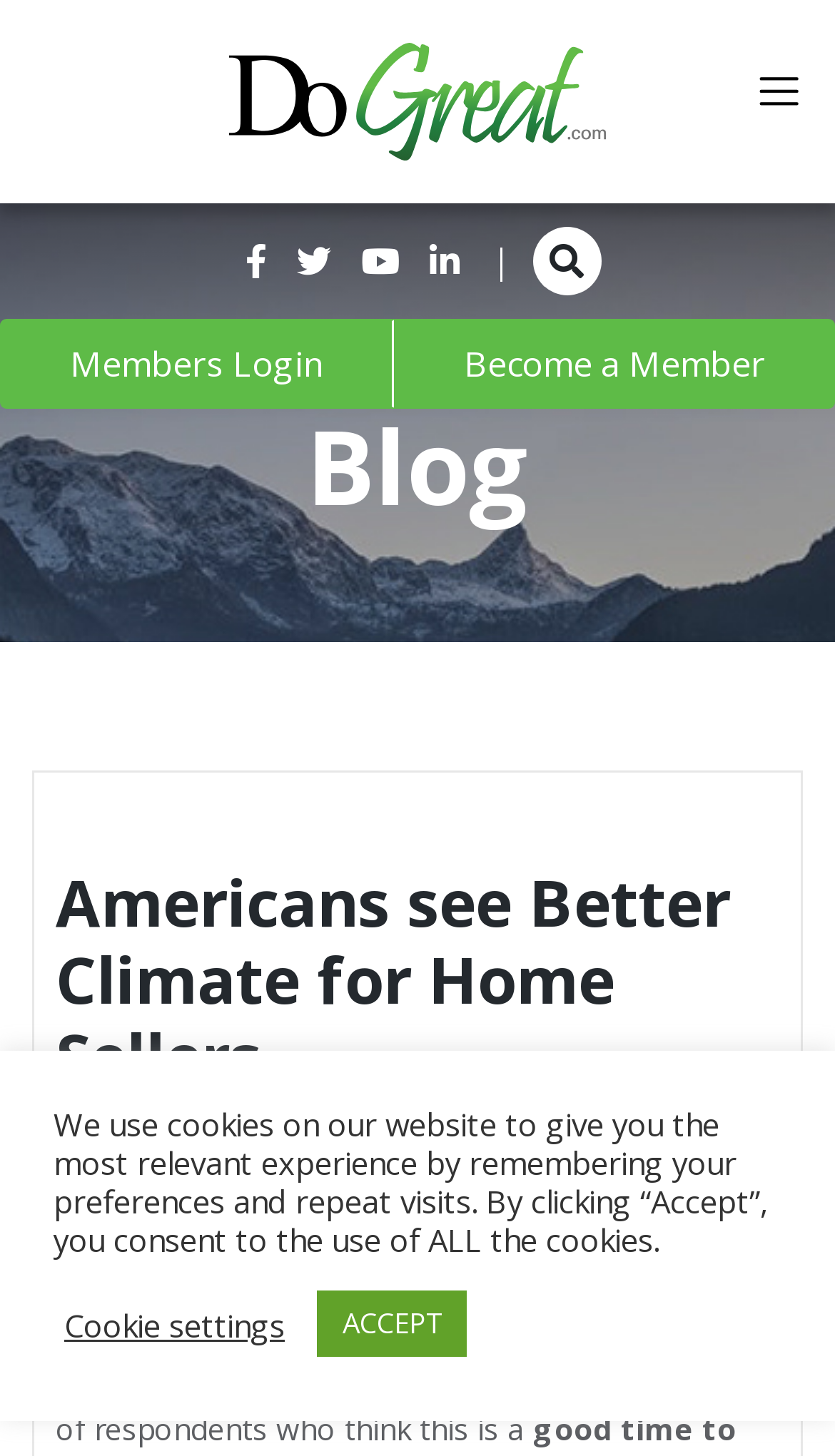What is the date of the article?
Refer to the image and give a detailed response to the question.

The date of the article can be found by looking at the text 'July 8th, 2015 | Share' which indicates the date the article was published.